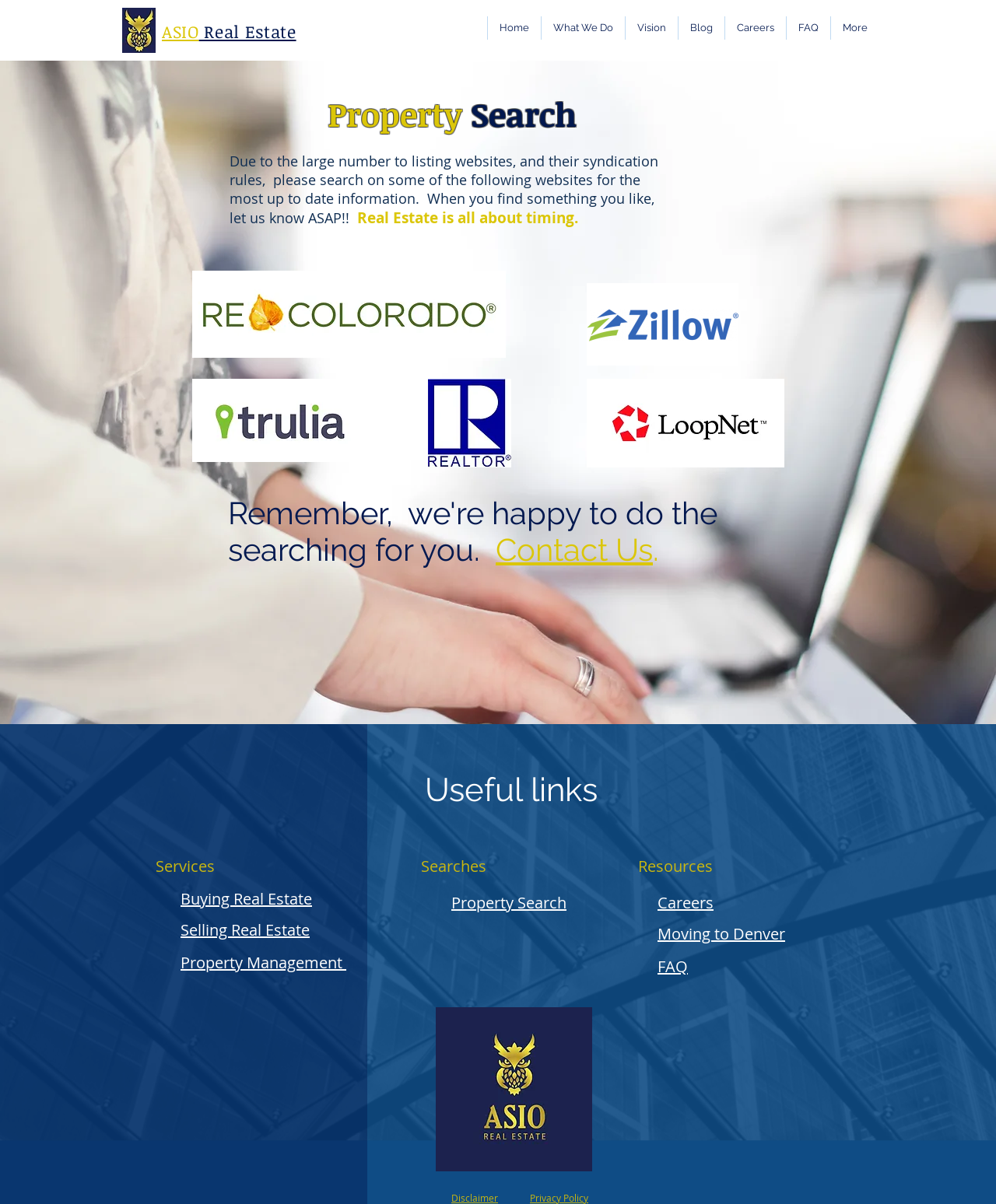Please specify the bounding box coordinates of the area that should be clicked to accomplish the following instruction: "Read FAQ". The coordinates should consist of four float numbers between 0 and 1, i.e., [left, top, right, bottom].

[0.66, 0.794, 0.691, 0.811]